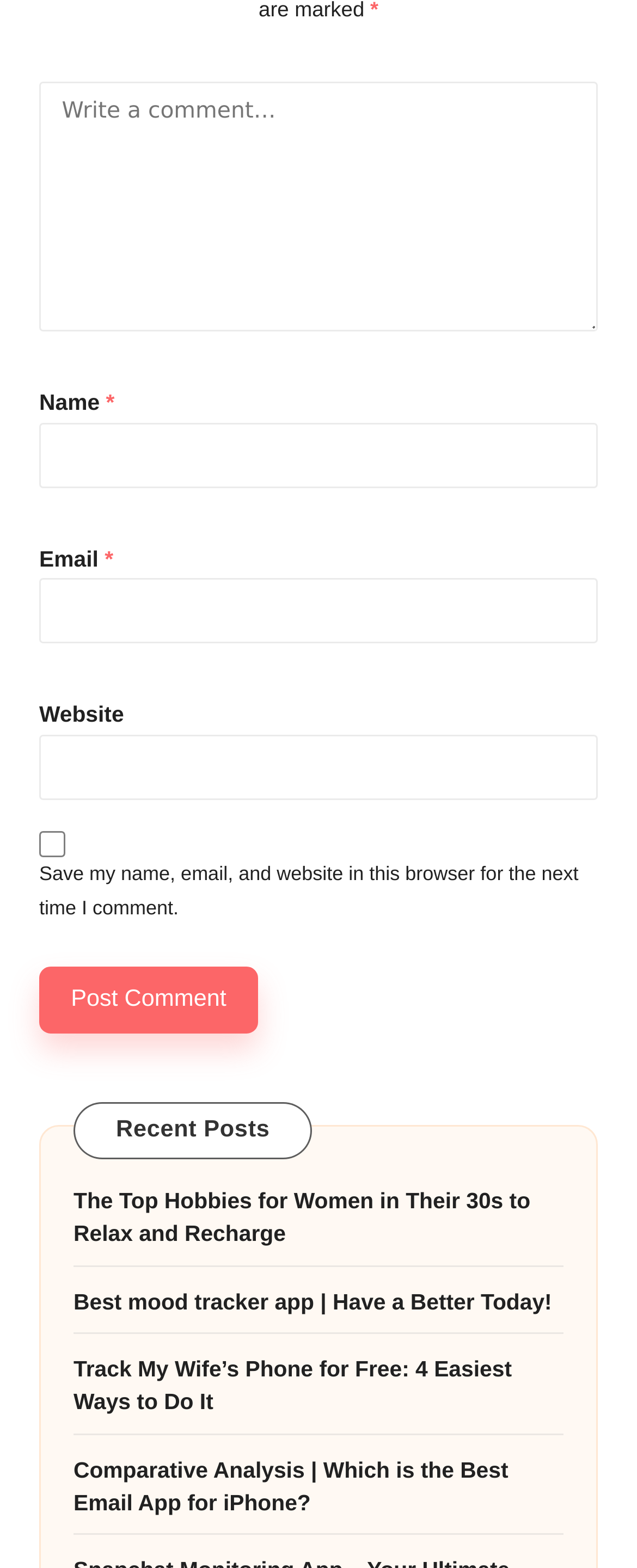Provide the bounding box coordinates for the UI element that is described by this text: "parent_node: Name * name="author"". The coordinates should be in the form of four float numbers between 0 and 1: [left, top, right, bottom].

[0.062, 0.269, 0.938, 0.311]